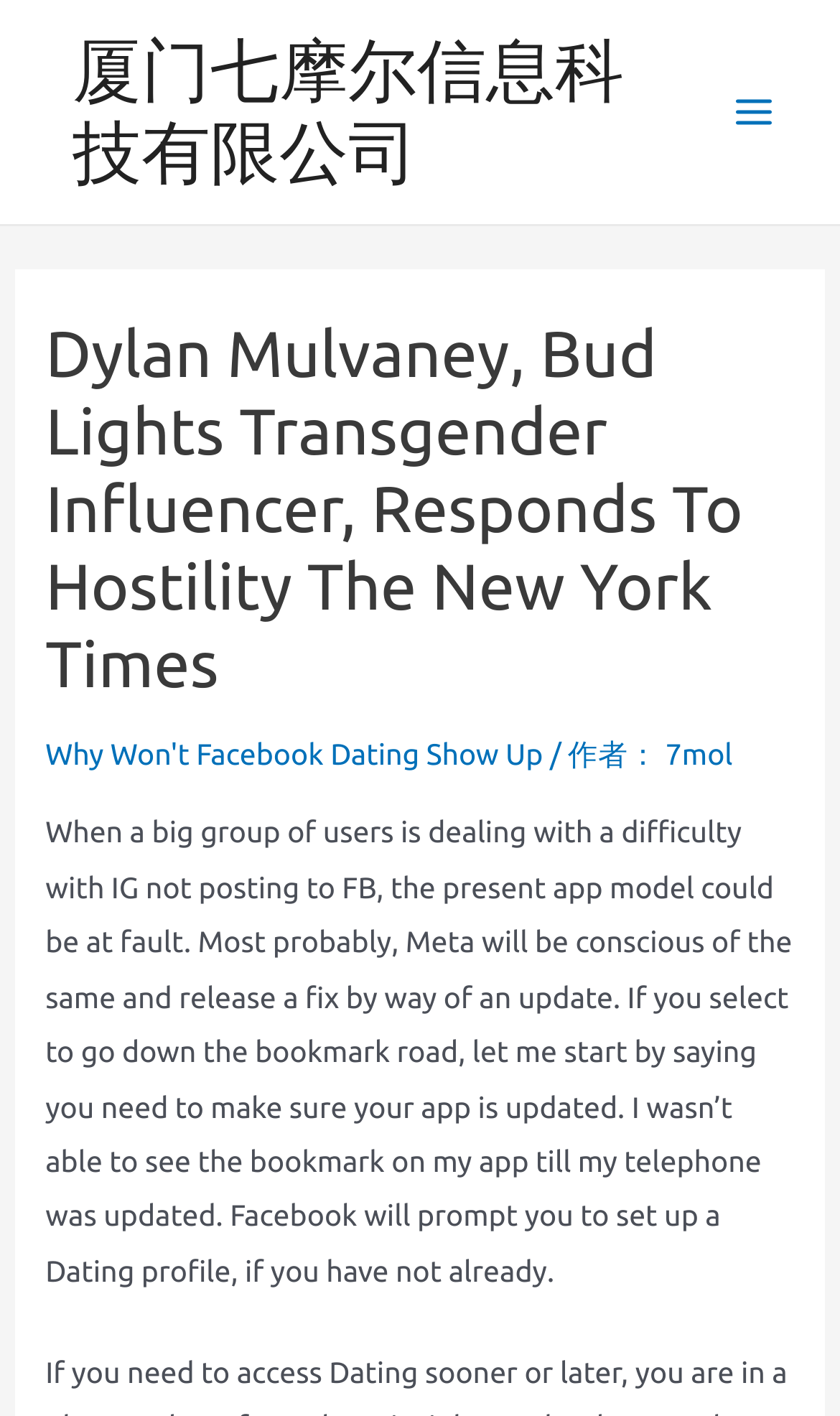Look at the image and write a detailed answer to the question: 
What is Facebook prompting users to do?

I found what Facebook is prompting users to do by reading the text 'Facebook will prompt you to set up a Dating profile, if you have not already...', which suggests that Facebook is prompting users to set up a Dating profile if they haven't already done so.